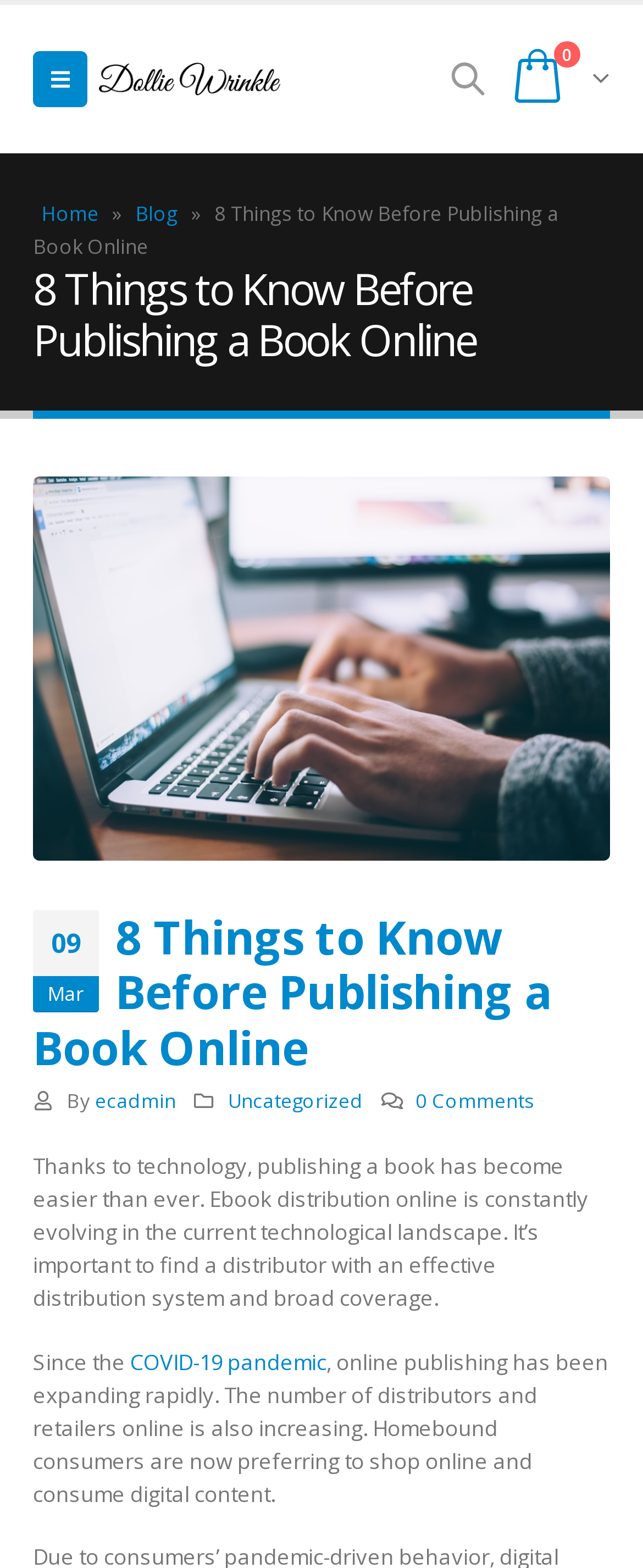Create a detailed summary of the webpage's content and design.

This webpage is about publishing a book online, specifically discussing 8 things to know before doing so. At the top left, there is a link to "Dollie Wrinkle" accompanied by an image, which is likely the website's logo. To the right of the logo, there are links to "Home" and "Blog", separated by a "»" symbol. 

Below these links, there is a heading that reads "8 Things to Know Before Publishing a Book Online", which is accompanied by an image of an author typing on a laptop. The heading is followed by the date "09 Mar" and the author's name "ecadmin". There are also links to "Uncategorized" and "0 Comments" below the author's name.

The main content of the webpage is a passage of text that discusses the ease of publishing a book online due to technology, the importance of finding a distributor with an effective distribution system, and the rapid expansion of online publishing since the COVID-19 pandemic. 

At the bottom left, there is another link to "Dollie Wrinkle" accompanied by an image, which is likely a footer element. Below this, there is a copyright notice that reads "Copyright © 2024 Dollie Wrinkle. All Rights Reserved."